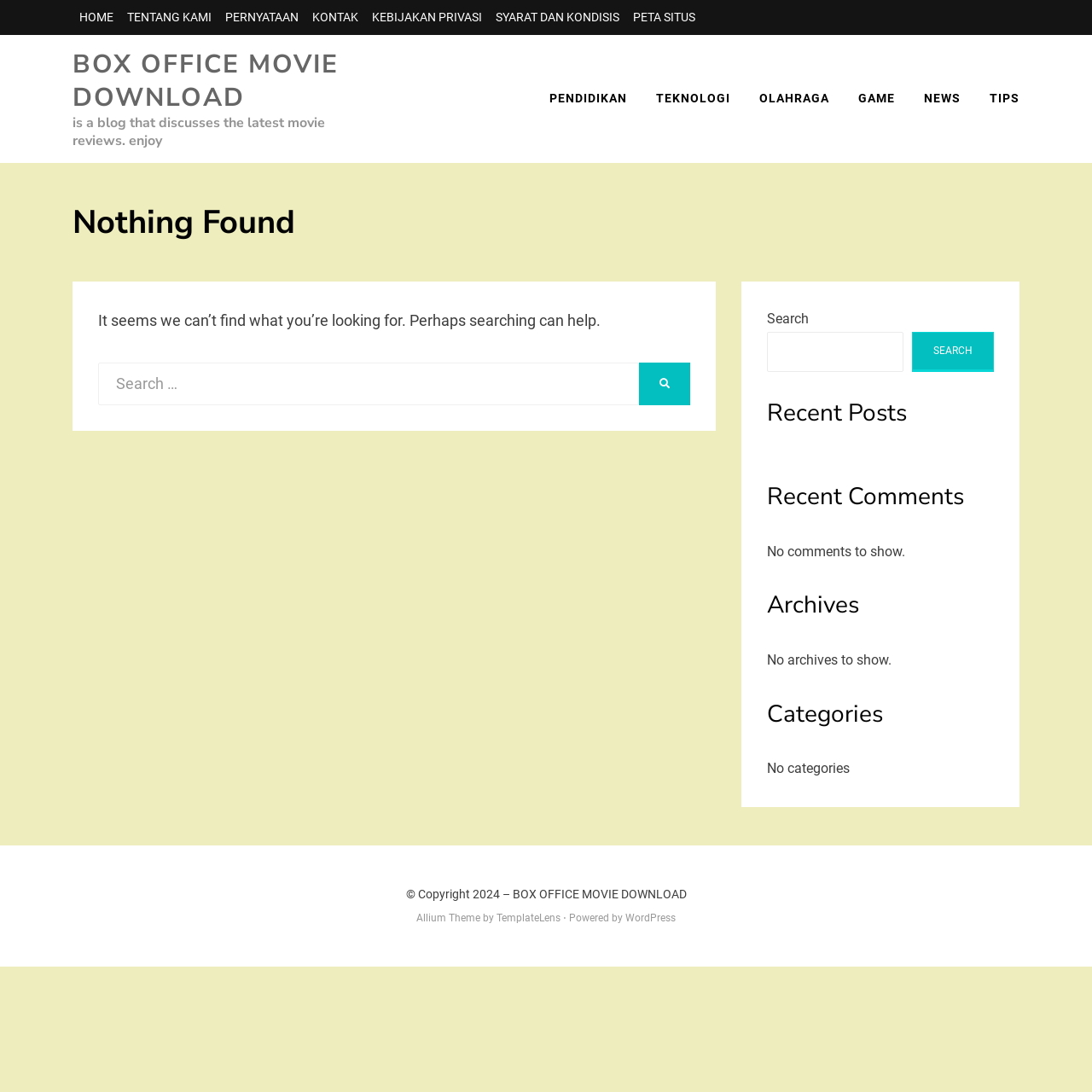What is the name of the theme used by the website?
Please use the image to deliver a detailed and complete answer.

I found a footer section that mentions the theme used by the website, which is 'Allium Theme by TemplateLens'.